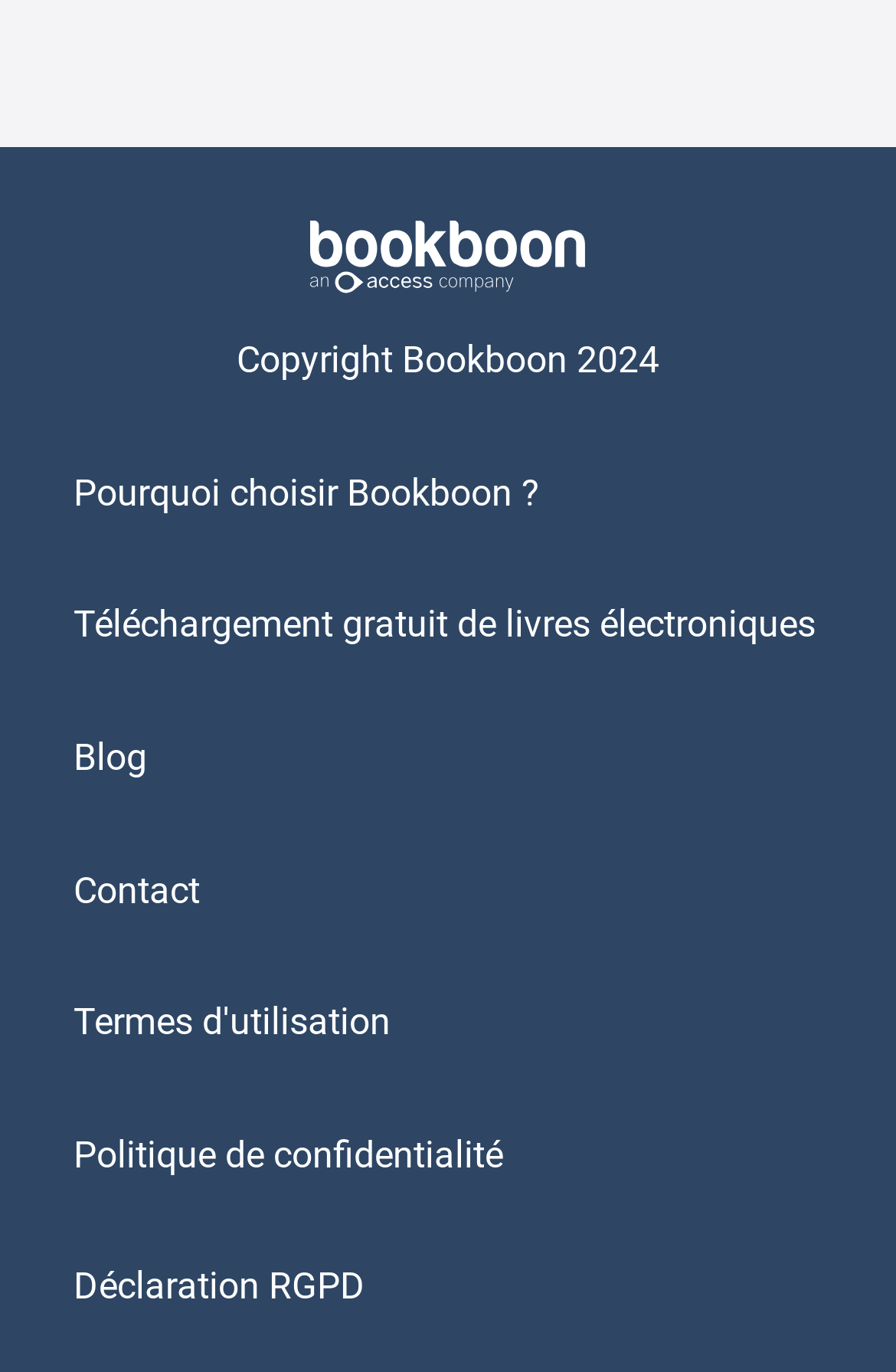Give a short answer to this question using one word or a phrase:
What is the purpose of the 'Contact' link?

To contact the website